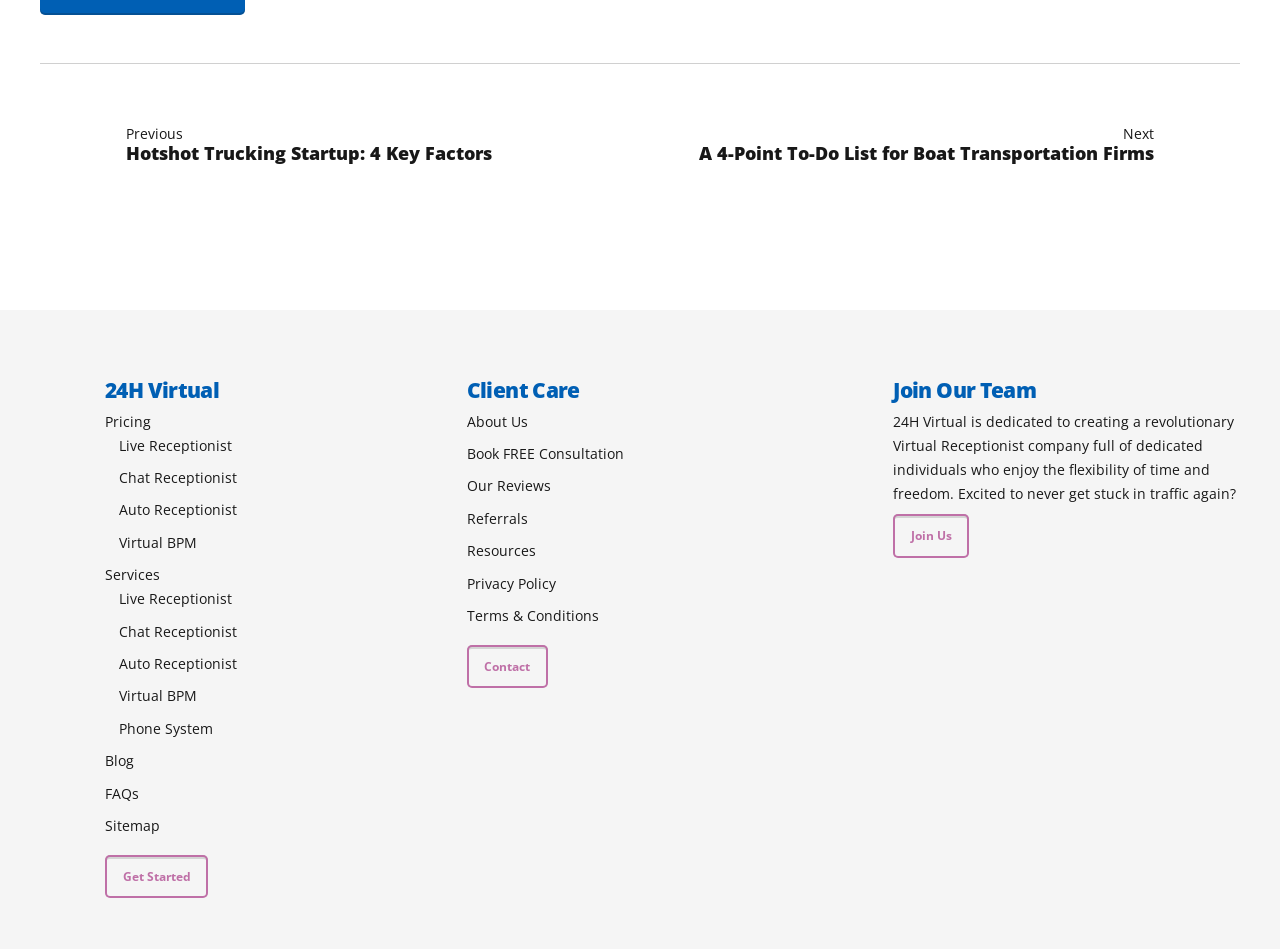Find the bounding box coordinates of the area that needs to be clicked in order to achieve the following instruction: "Join the team by clicking 'Join Us'". The coordinates should be specified as four float numbers between 0 and 1, i.e., [left, top, right, bottom].

[0.698, 0.542, 0.757, 0.588]